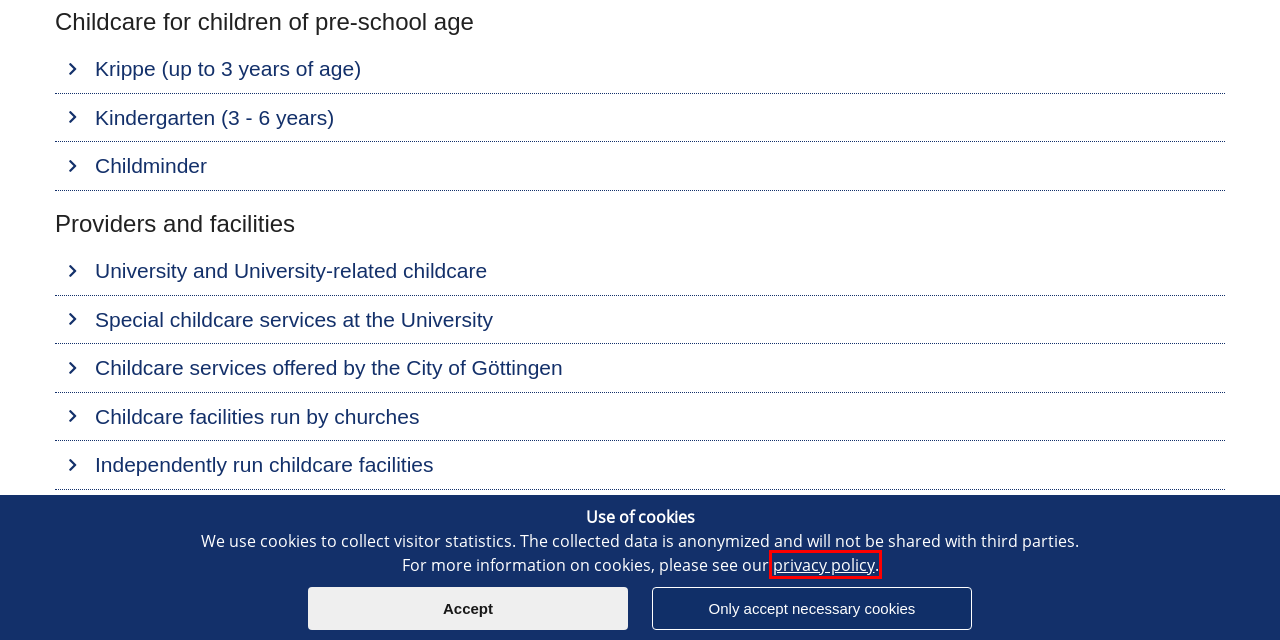Given a webpage screenshot featuring a red rectangle around a UI element, please determine the best description for the new webpage that appears after the element within the bounding box is clicked. The options are:
A. International Profile - Georg-August-Universität Göttingen
B. Come to Göttingen - Georg-August-Universität Göttingen
C. Job Announcements  - Georg-August-Universität Göttingen
D. Organisation -
 eCampus Universität Göttingen
E. Mobility and Project Support - Georg-August-Universität Göttingen
F. Data Protection Policy of Georg-August-Universität Göttingen - Georg-August-Universität Göttingen
G. Weiterleitung
H. Go Abroad - Georg-August-Universität Göttingen

F